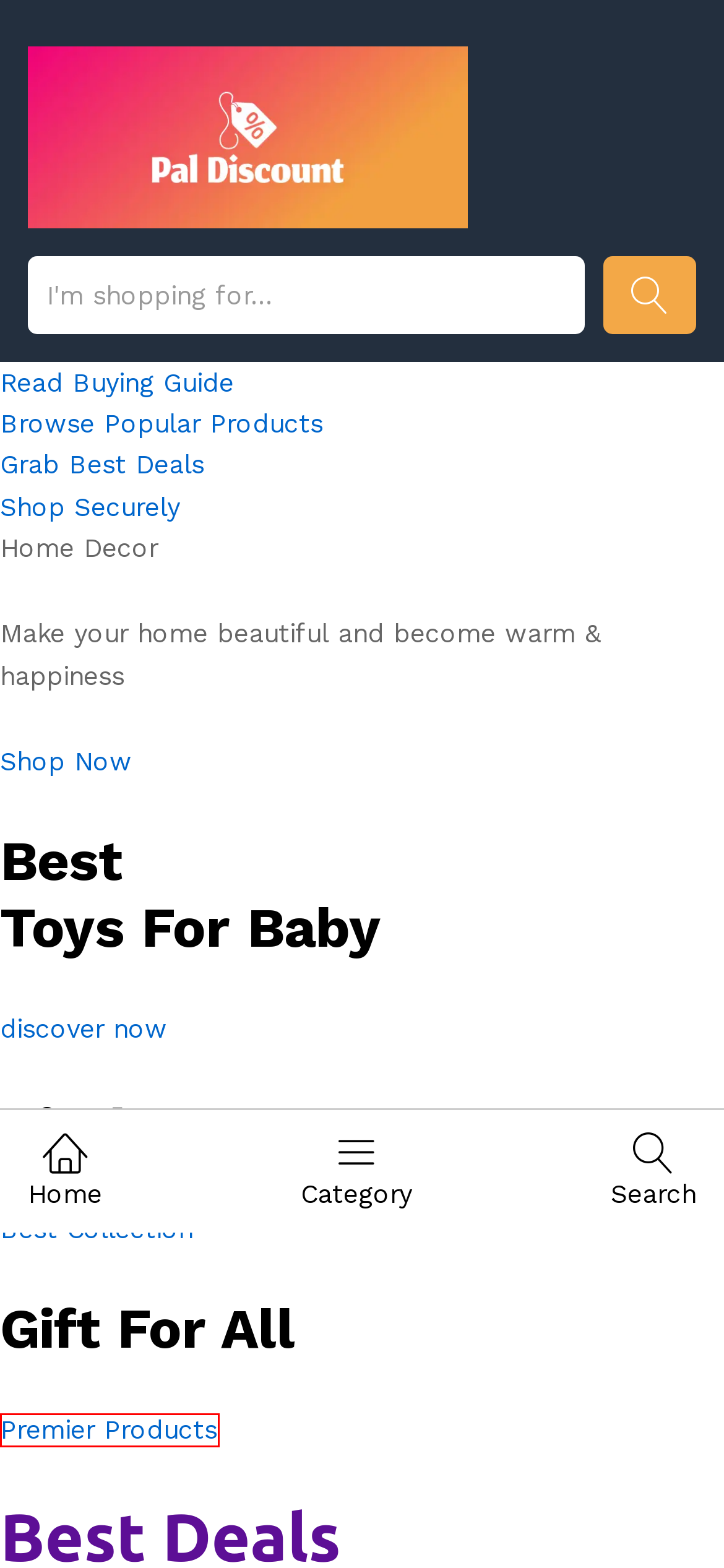Given a screenshot of a webpage with a red bounding box highlighting a UI element, determine which webpage description best matches the new webpage that appears after clicking the highlighted element. Here are the candidates:
A. Search Results for “kitchen decor” – Amazon Discount Store
B. Search Results for “gaming console” – Amazon Discount Store
C. Our Press – Amazon Discount Store
D. Search Results for “gift” – Amazon Discount Store
E. 7 Ways We’re An Eco-Friendly Business  – Amazon Discount Store
F. Best Deals – Amazon Discount Store
G. October 17, 2023 – Amazon Discount Store
H. Toys & Games Deals – Amazon Discount Store

D